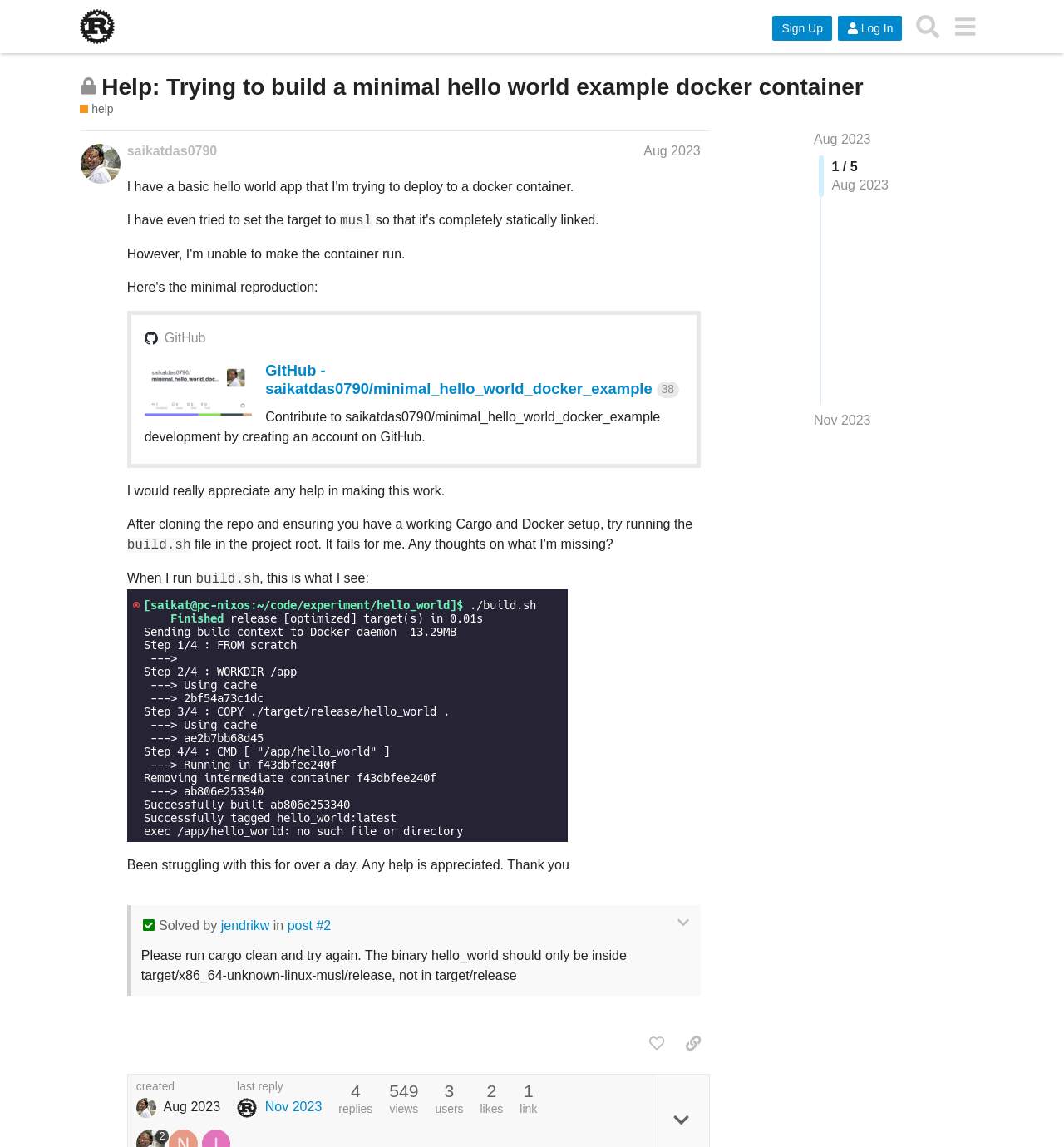Please specify the coordinates of the bounding box for the element that should be clicked to carry out this instruction: "Click on the link 'help'". The coordinates must be four float numbers between 0 and 1, formatted as [left, top, right, bottom].

[0.075, 0.088, 0.107, 0.102]